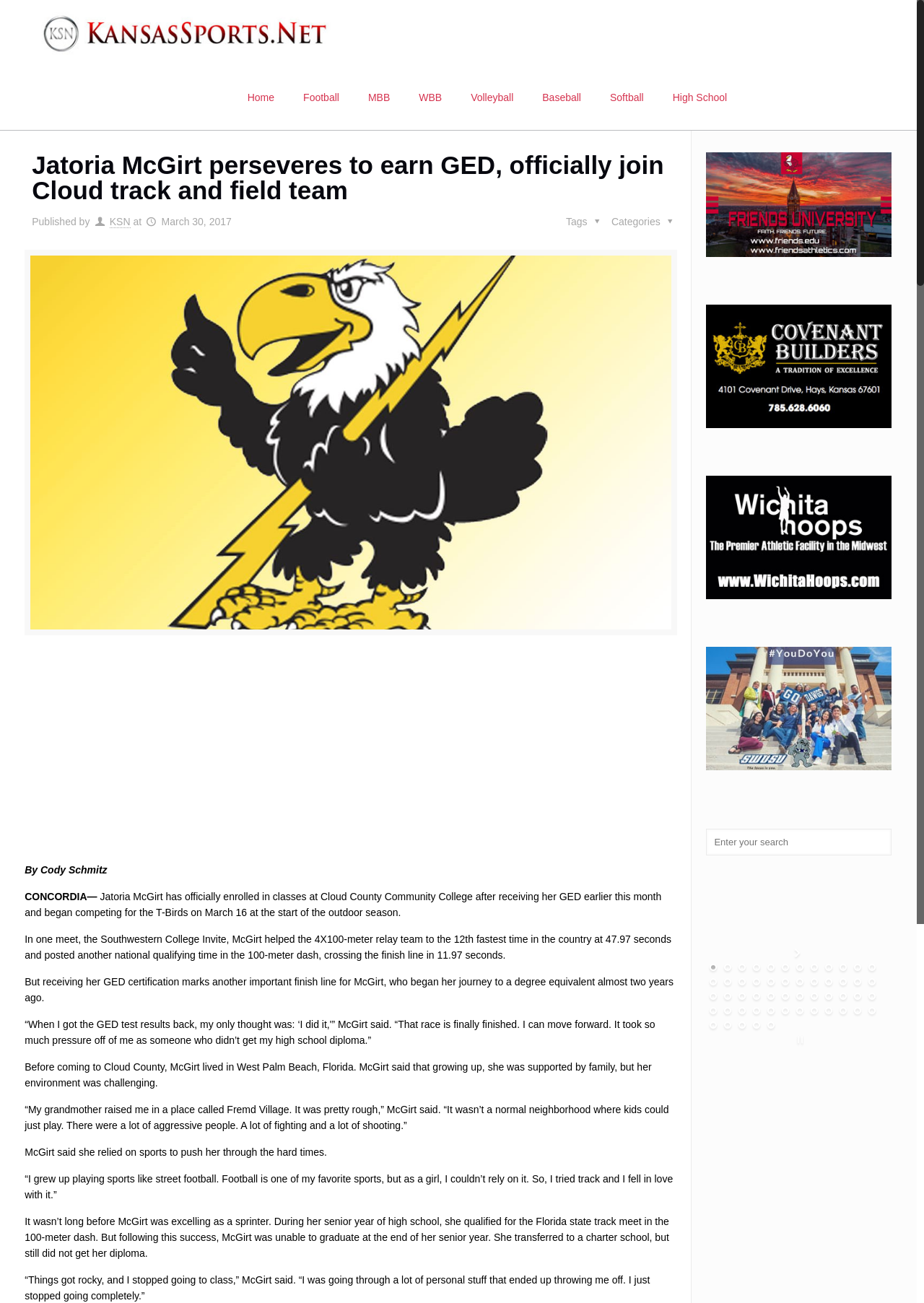Describe all the key features and sections of the webpage thoroughly.

This webpage is about Jatoria McGirt, a young athlete who has overcome challenges to earn her GED and join the Cloud County Community College track and field team. At the top of the page, there is a logo of KSN (Kansas Sports Net) on the left, followed by a navigation menu with links to various sports categories, including Football, MBB, WBB, Volleyball, Baseball, Softball, and High School. 

Below the navigation menu, there is a heading that reads "Jatoria McGirt perseveres to earn GED, officially join Cloud track and field team." The article is written by Cody Schmitz and published on March 30, 2017. The content of the article is divided into several paragraphs, describing Jatoria's journey from growing up in a tough neighborhood in West Palm Beach, Florida, to finding solace in sports, particularly track and field. 

On the right side of the page, there are several complementary sections, including a countdown timer, a search box, and a series of links to other articles or websites. There is also an advertisement iframe at the bottom of the page. Overall, the webpage is focused on telling Jatoria's inspiring story, with a clean and organized layout that makes it easy to read and navigate.